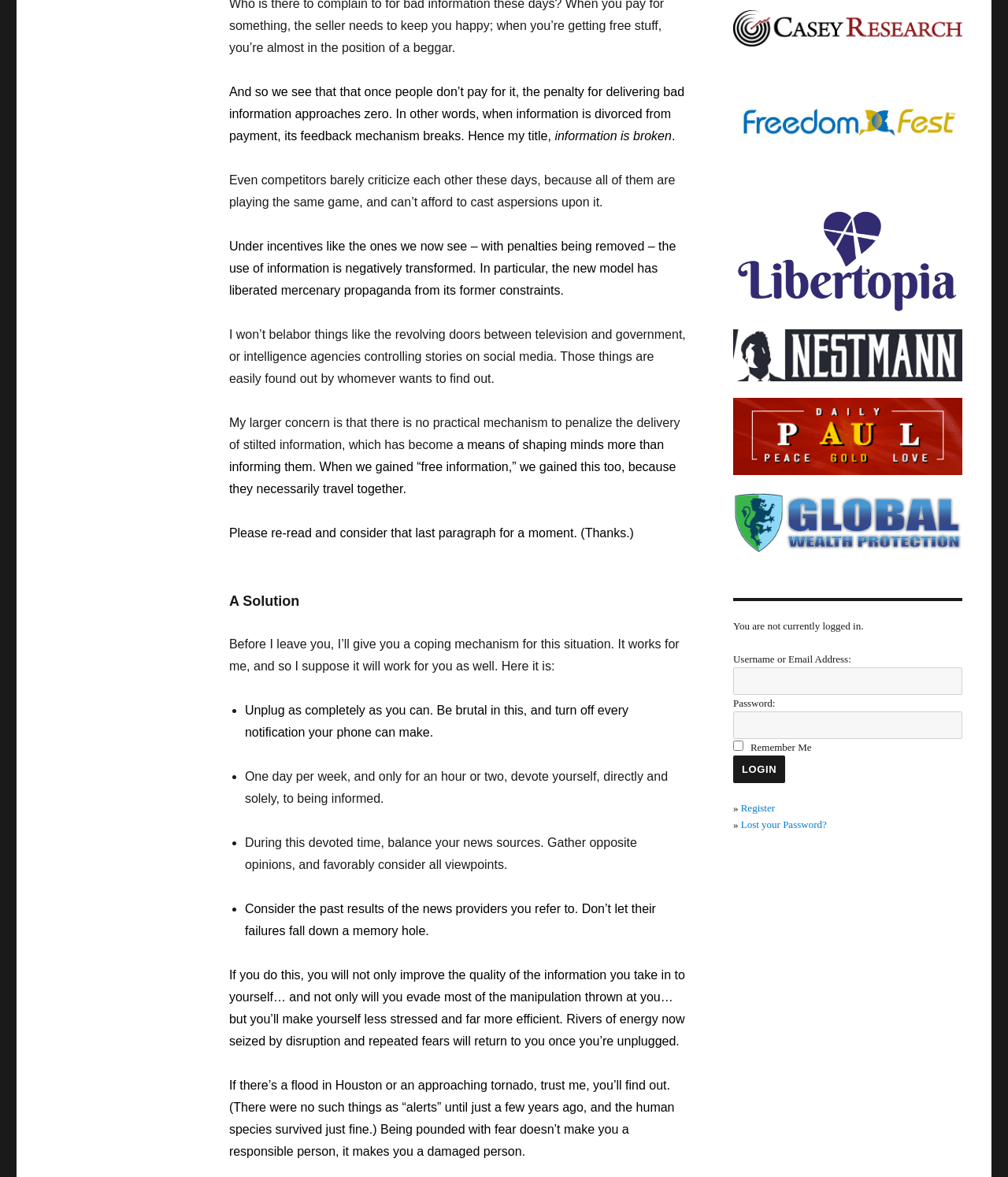Show the bounding box coordinates for the element that needs to be clicked to execute the following instruction: "Click on the 'Lost your Password?' link". Provide the coordinates in the form of four float numbers between 0 and 1, i.e., [left, top, right, bottom].

[0.735, 0.695, 0.82, 0.705]